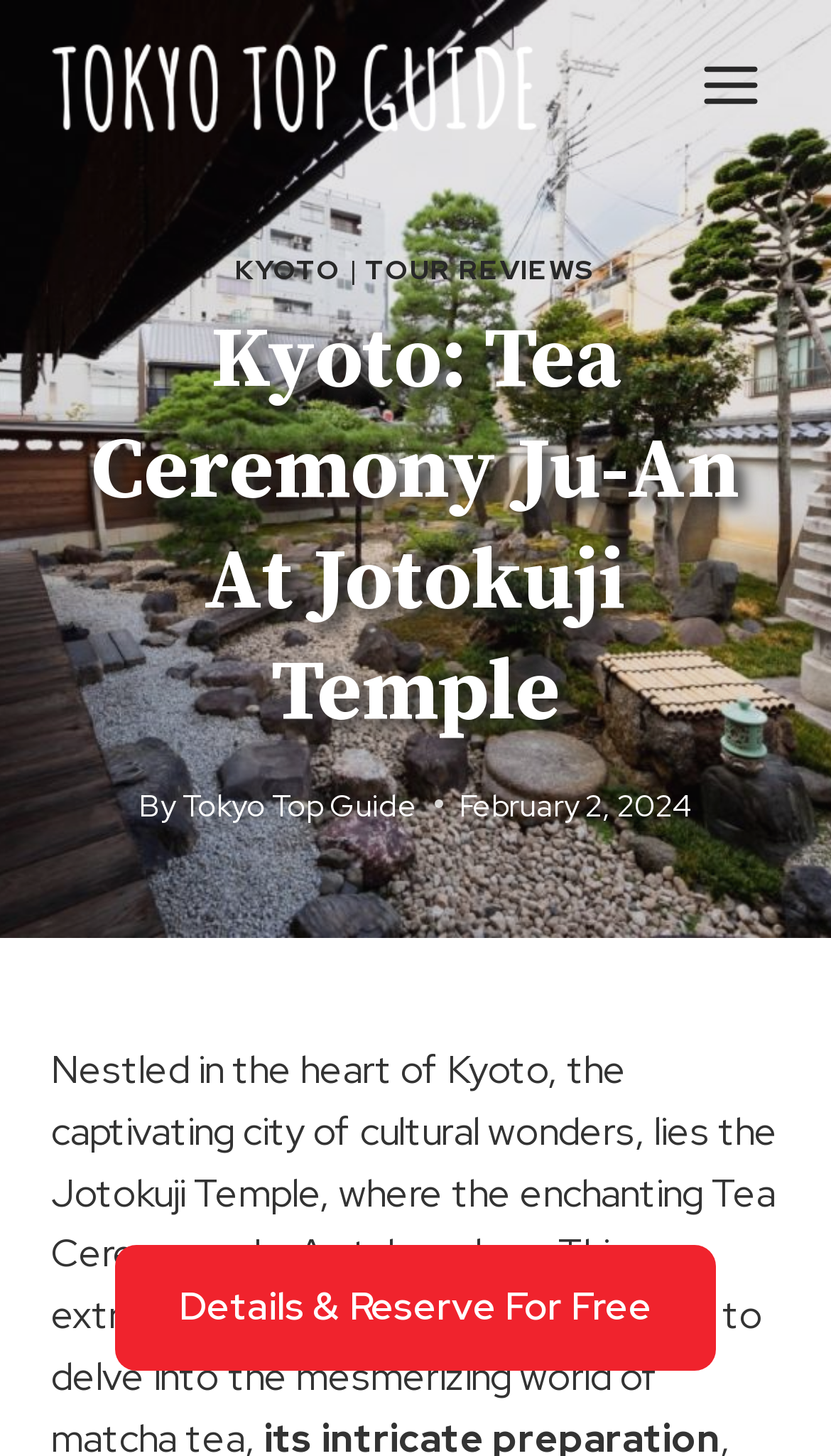Please find and report the primary heading text from the webpage.

Kyoto: Tea Ceremony Ju-An At Jotokuji Temple